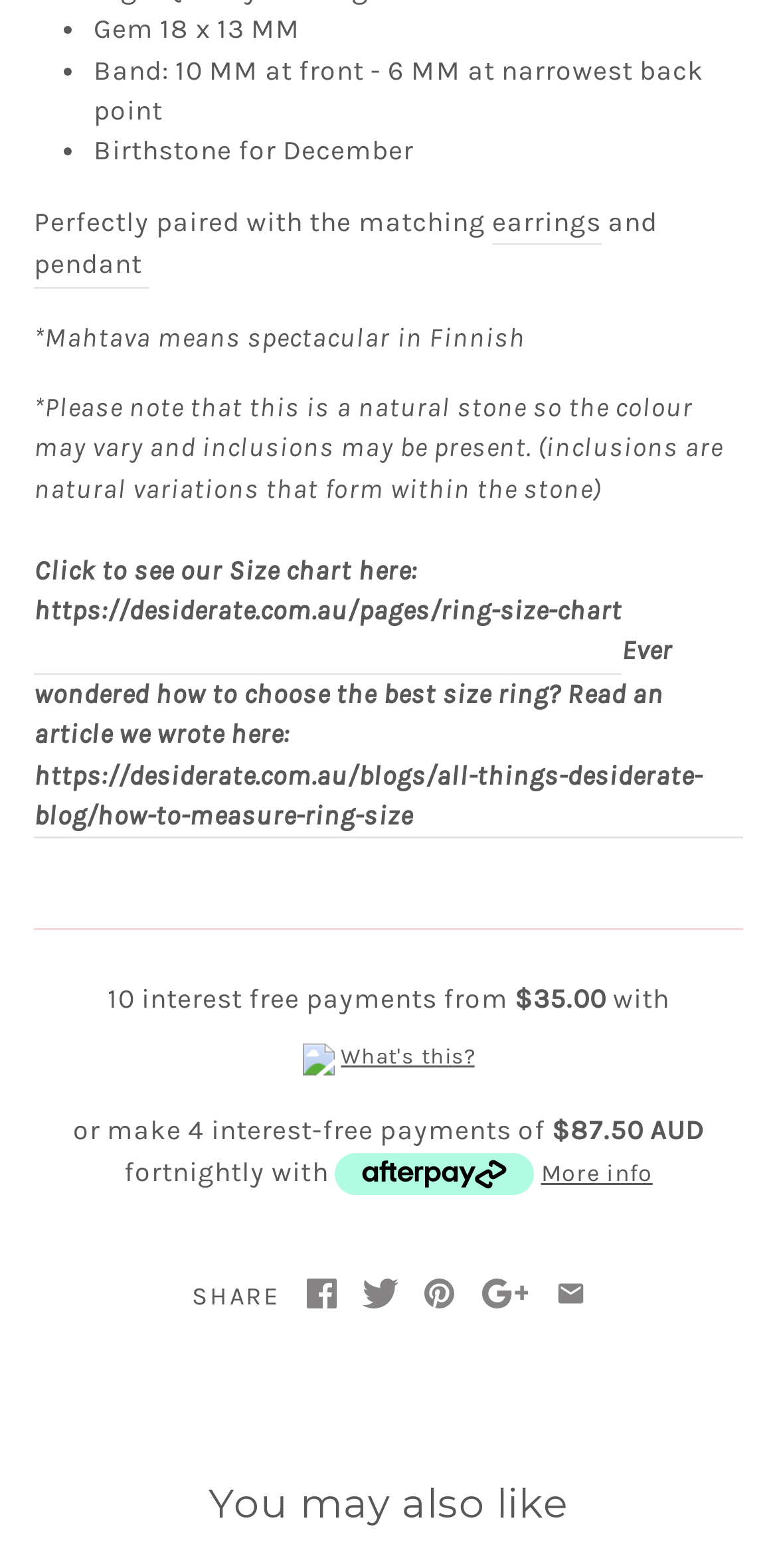What is the band width at the front?
Refer to the image and respond with a one-word or short-phrase answer.

10 MM